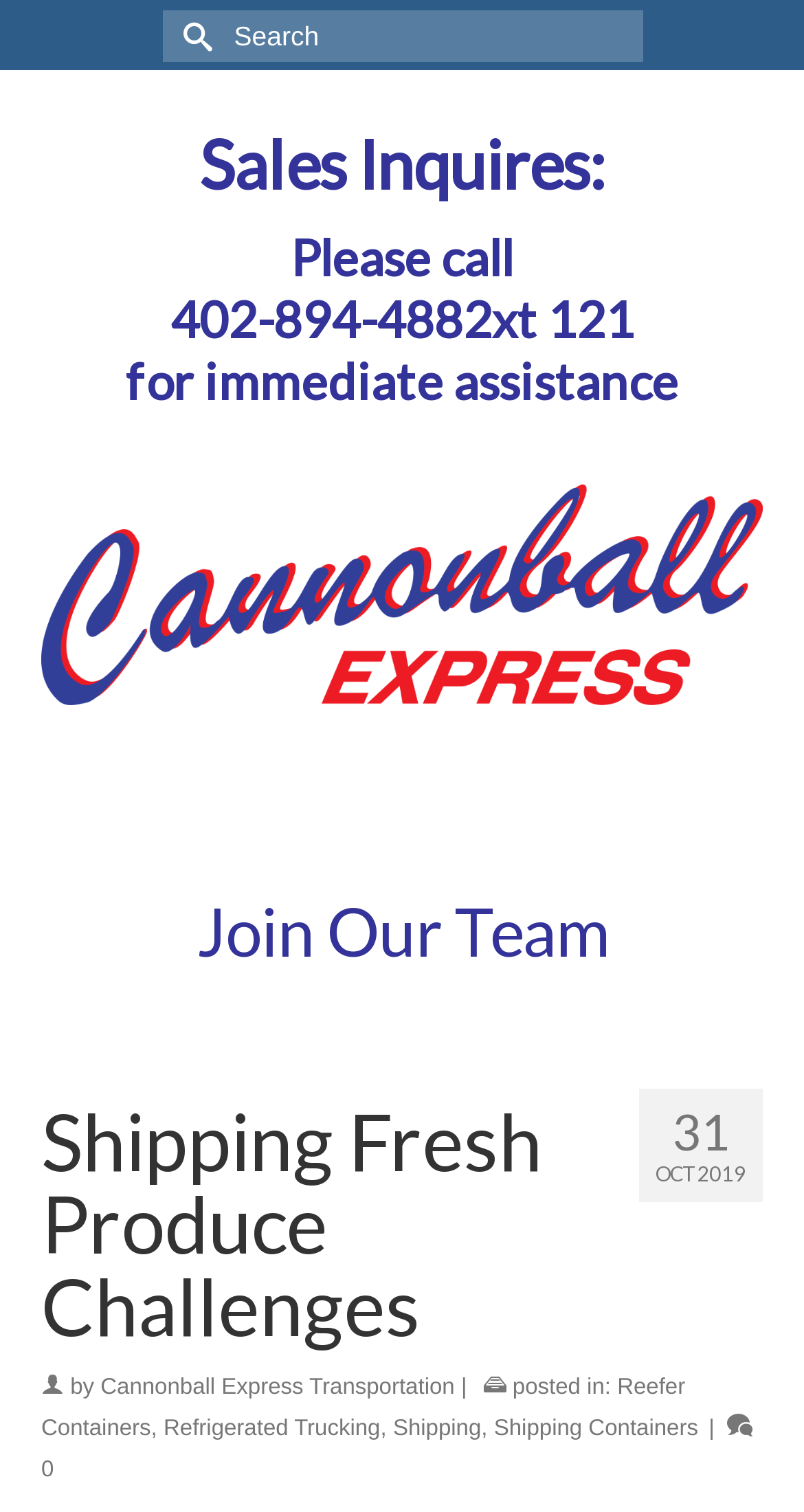Using the provided description: "Shipping", find the bounding box coordinates of the corresponding UI element. The output should be four float numbers between 0 and 1, in the format [left, top, right, bottom].

[0.489, 0.937, 0.599, 0.953]